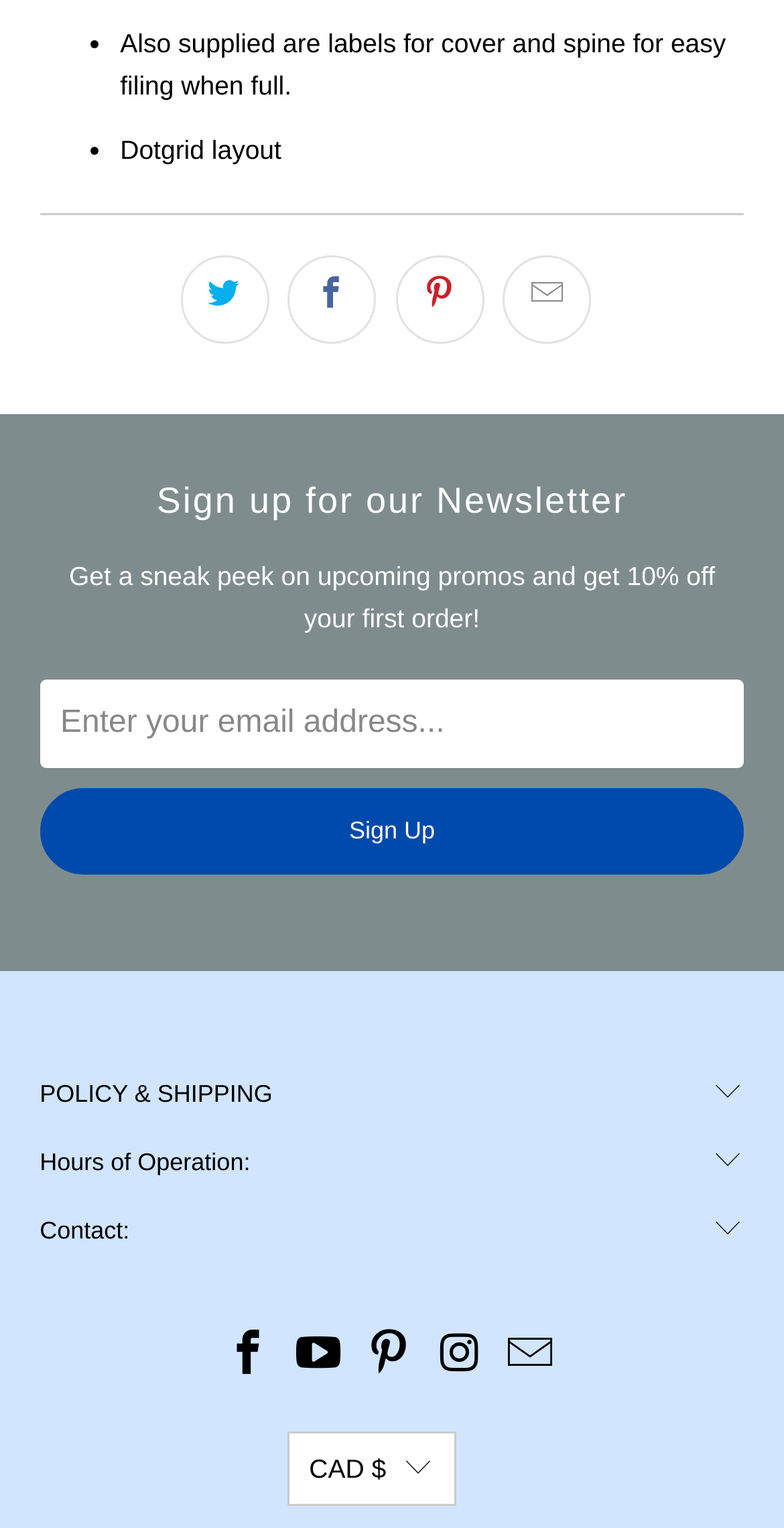Using the image as a reference, answer the following question in as much detail as possible:
What is the benefit of signing up for the newsletter?

The benefit of signing up for the newsletter is getting 10% off the first order, as mentioned in the static text element, which is a promotional offer.